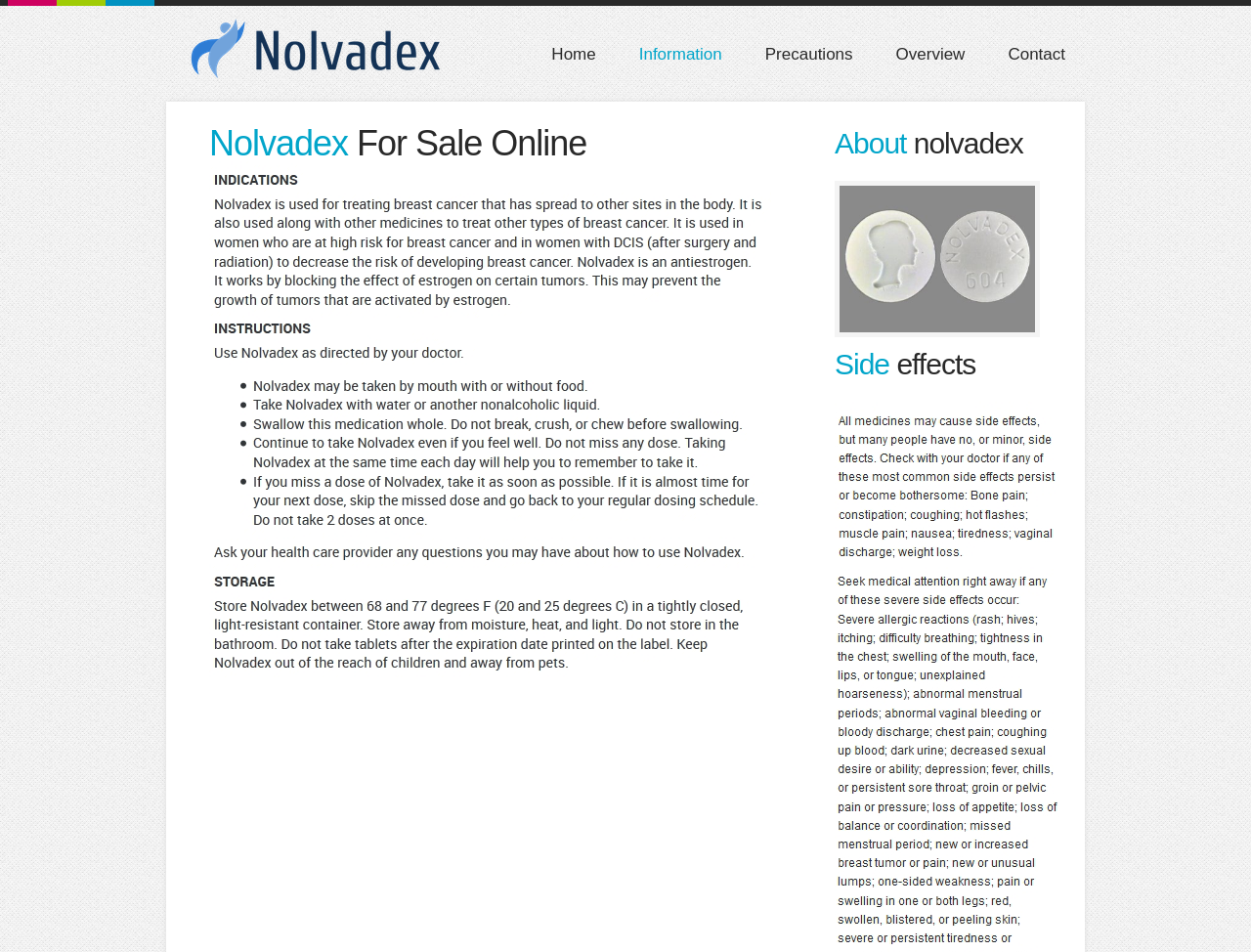Offer a detailed account of what is visible on the webpage.

The webpage is about Nolvadex, a medication used to prevent breast cancer in high-risk women and those with DCIS after surgery and radiation. 

At the top left corner, there is a logo image with a corresponding link. To the right of the logo, there are five navigation links: Home, Information, Precautions, Overview, and Contact, which are aligned horizontally. 

Below the navigation links, there is a large heading that reads "Nolvadex For Sale Online". Next to the heading, there is a large image related to information about Nolvadex. 

On the right side of the page, there are three blocks of text. The top block contains two lines of text, "About" and "nolvadex". The middle block is empty. The bottom block contains two lines of text, "Side" and "effects", which likely discuss the side effects of Nolvadex.